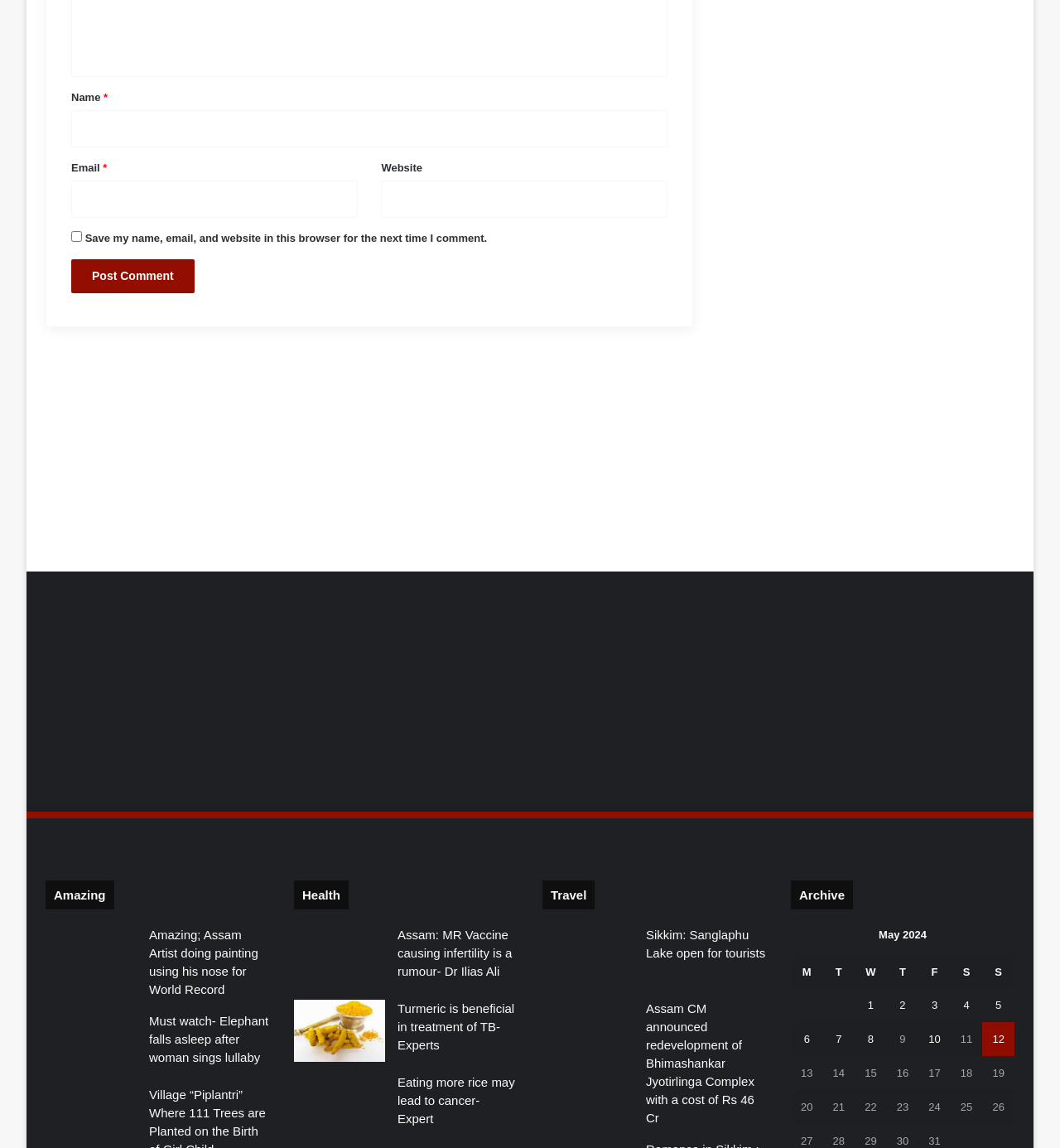Please identify the bounding box coordinates of the element I need to click to follow this instruction: "View your account".

None